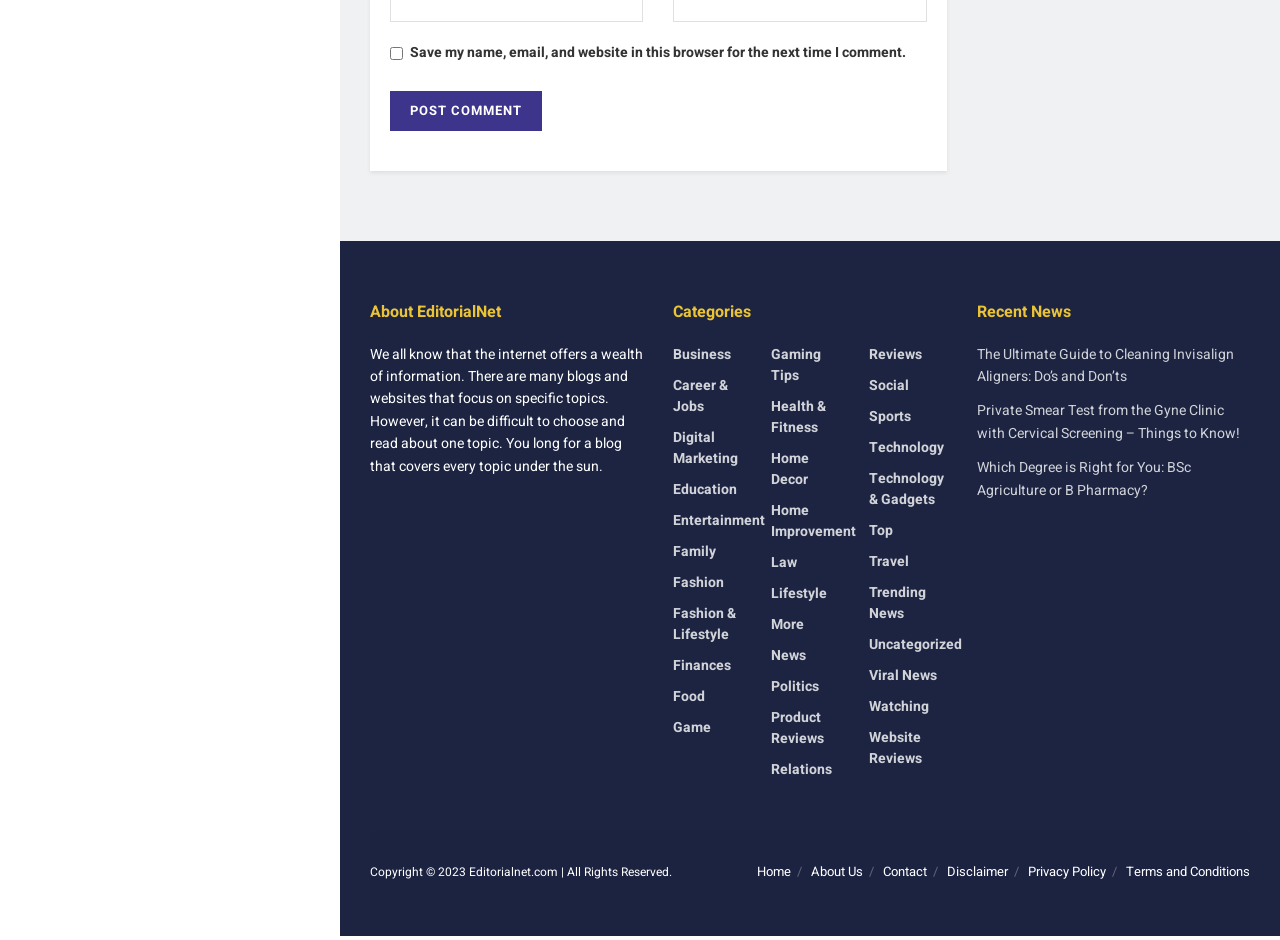Provide a single word or phrase answer to the question: 
What is the topic of the first recent news article?

Cleaning Invisalign Aligners